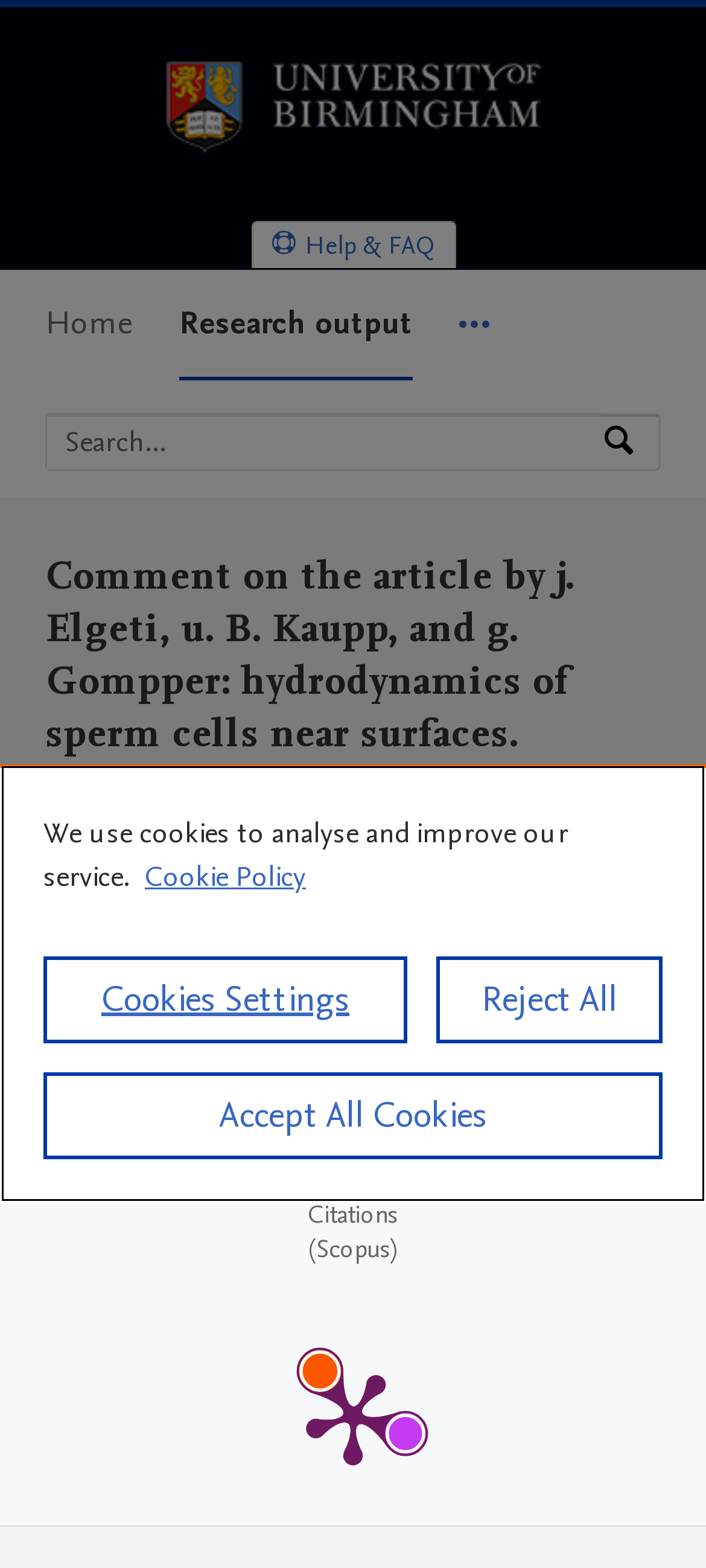Highlight the bounding box coordinates of the region I should click on to meet the following instruction: "View publication metrics".

[0.064, 0.696, 0.936, 0.973]